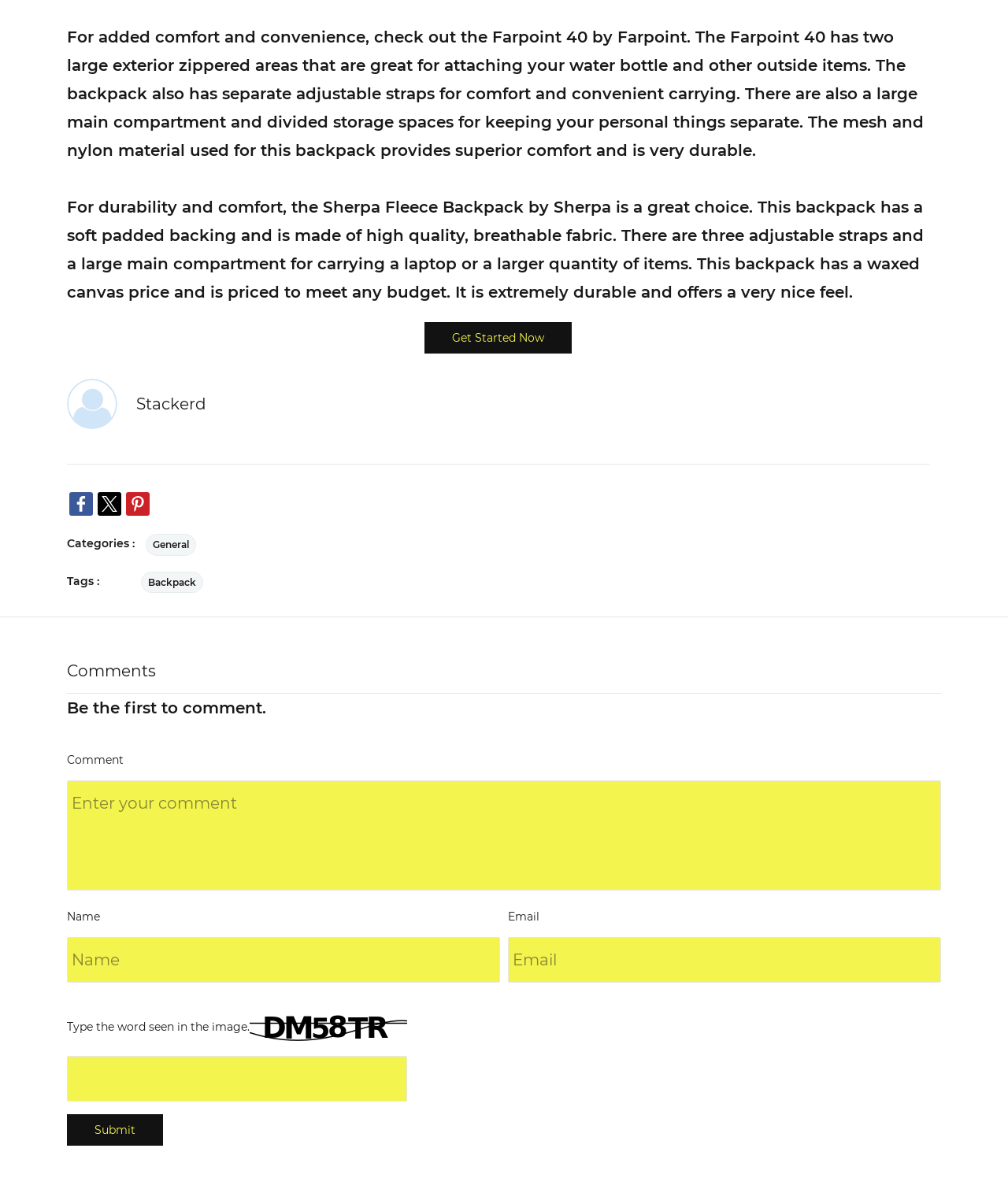Please find the bounding box coordinates in the format (top-left x, top-left y, bottom-right x, bottom-right y) for the given element description. Ensure the coordinates are floating point numbers between 0 and 1. Description: name="cbemail" placeholder="Email"

[0.504, 0.788, 0.934, 0.827]